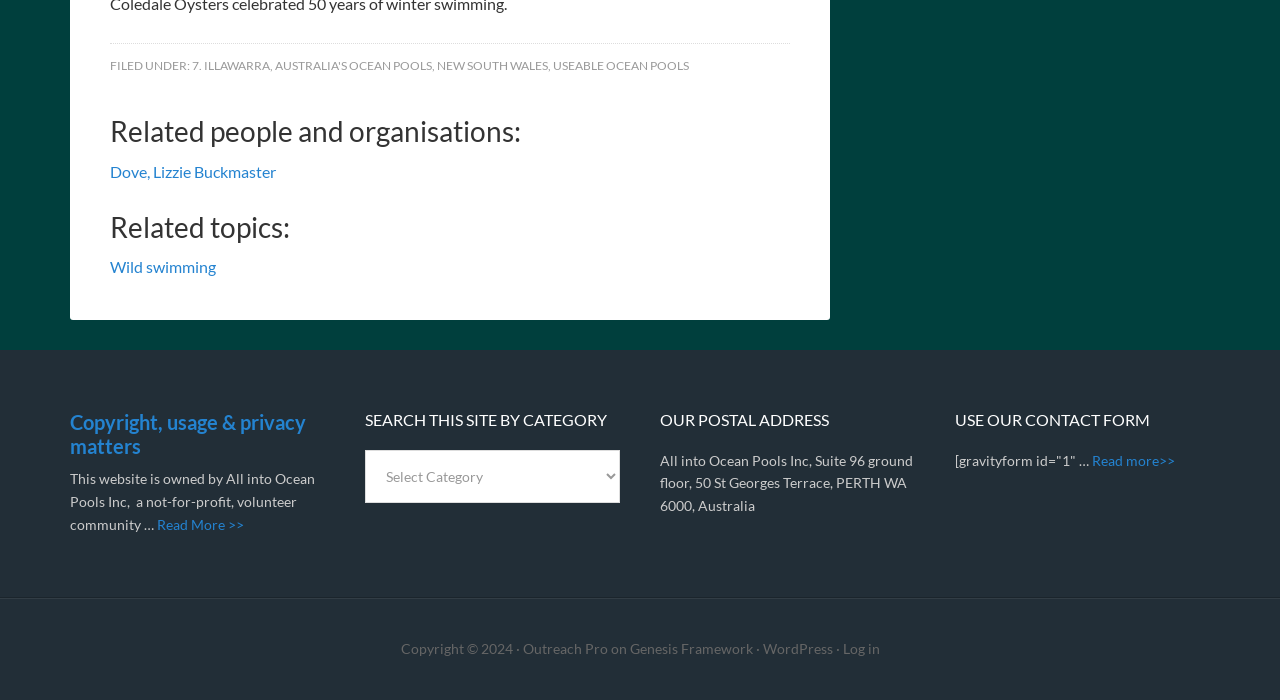Based on the element description "Dove, Lizzie Buckmaster", predict the bounding box coordinates of the UI element.

[0.086, 0.231, 0.216, 0.258]